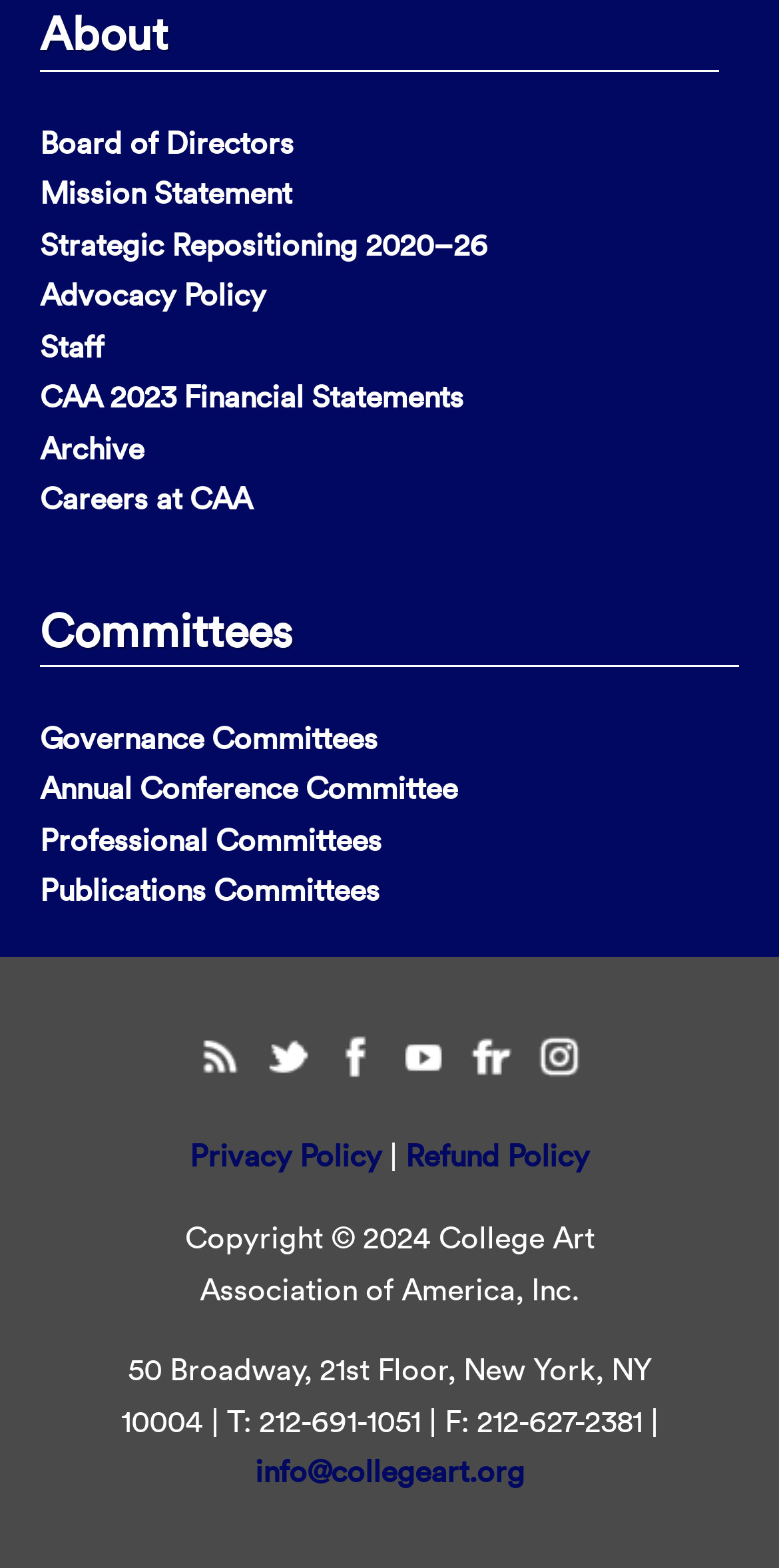Analyze the image and answer the question with as much detail as possible: 
What is the address of the College Art Association of America, Inc.?

I found the address in the blockquote at the bottom of the webpage, which states '50 Broadway, 21st Floor, New York, NY 10004 | T: 212-691-1051 | F: 212-627-2381 |'.